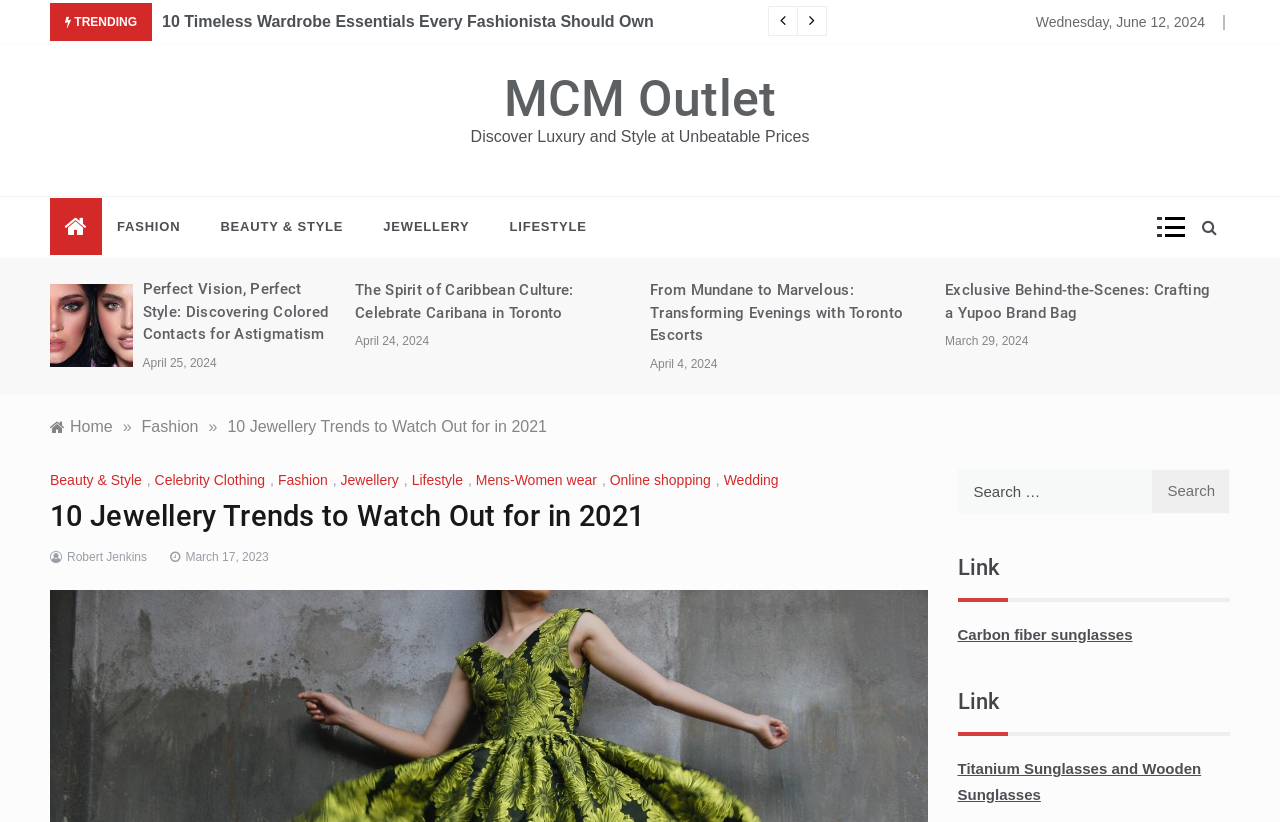Answer the question in a single word or phrase:
What is the author of the article '10 Jewellery Trends to Watch Out for in 2021'?

Robert Jenkins